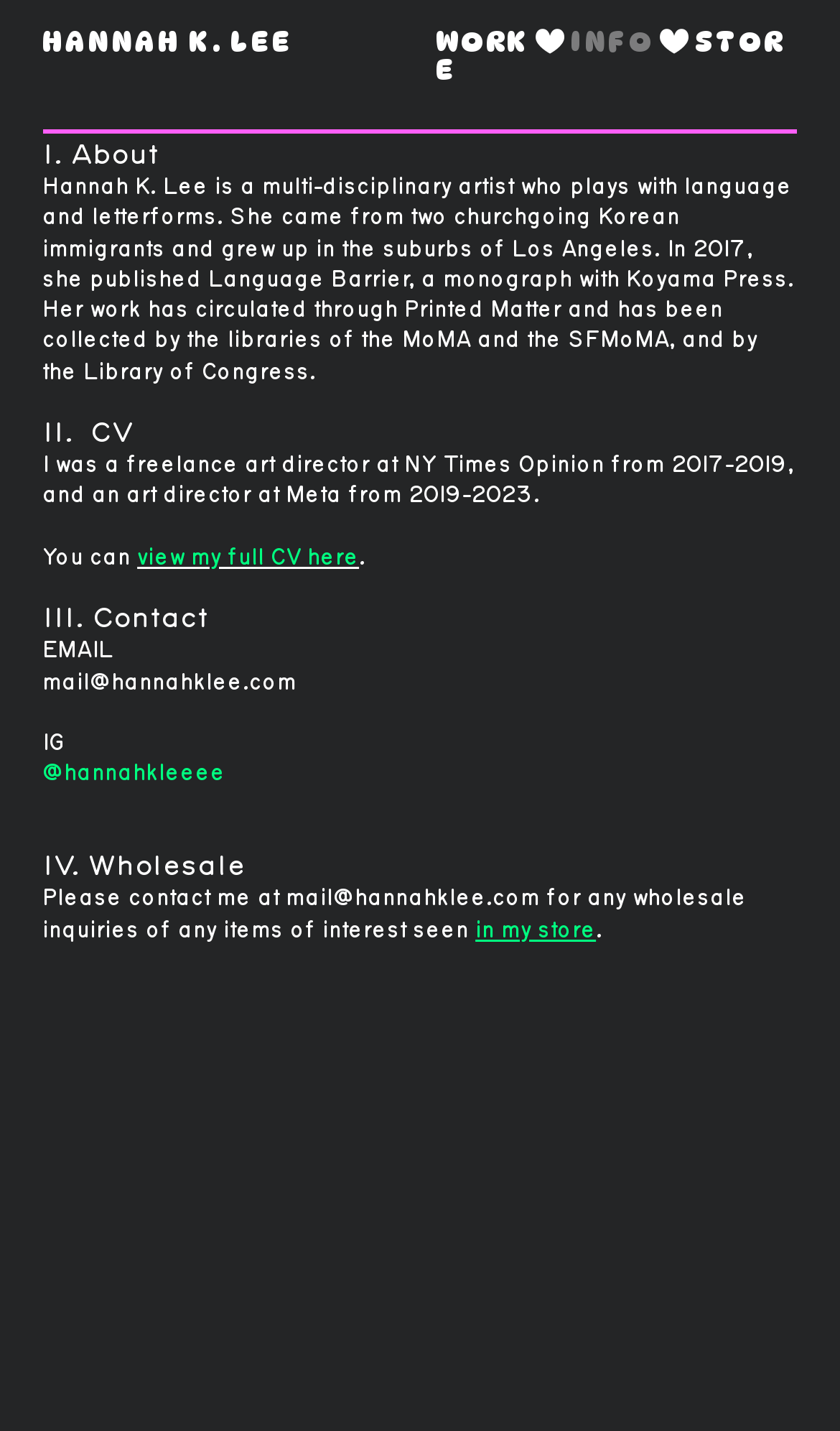Pinpoint the bounding box coordinates of the element you need to click to execute the following instruction: "view Hannah K. Lee's Instagram". The bounding box should be represented by four float numbers between 0 and 1, in the format [left, top, right, bottom].

[0.051, 0.532, 0.268, 0.55]